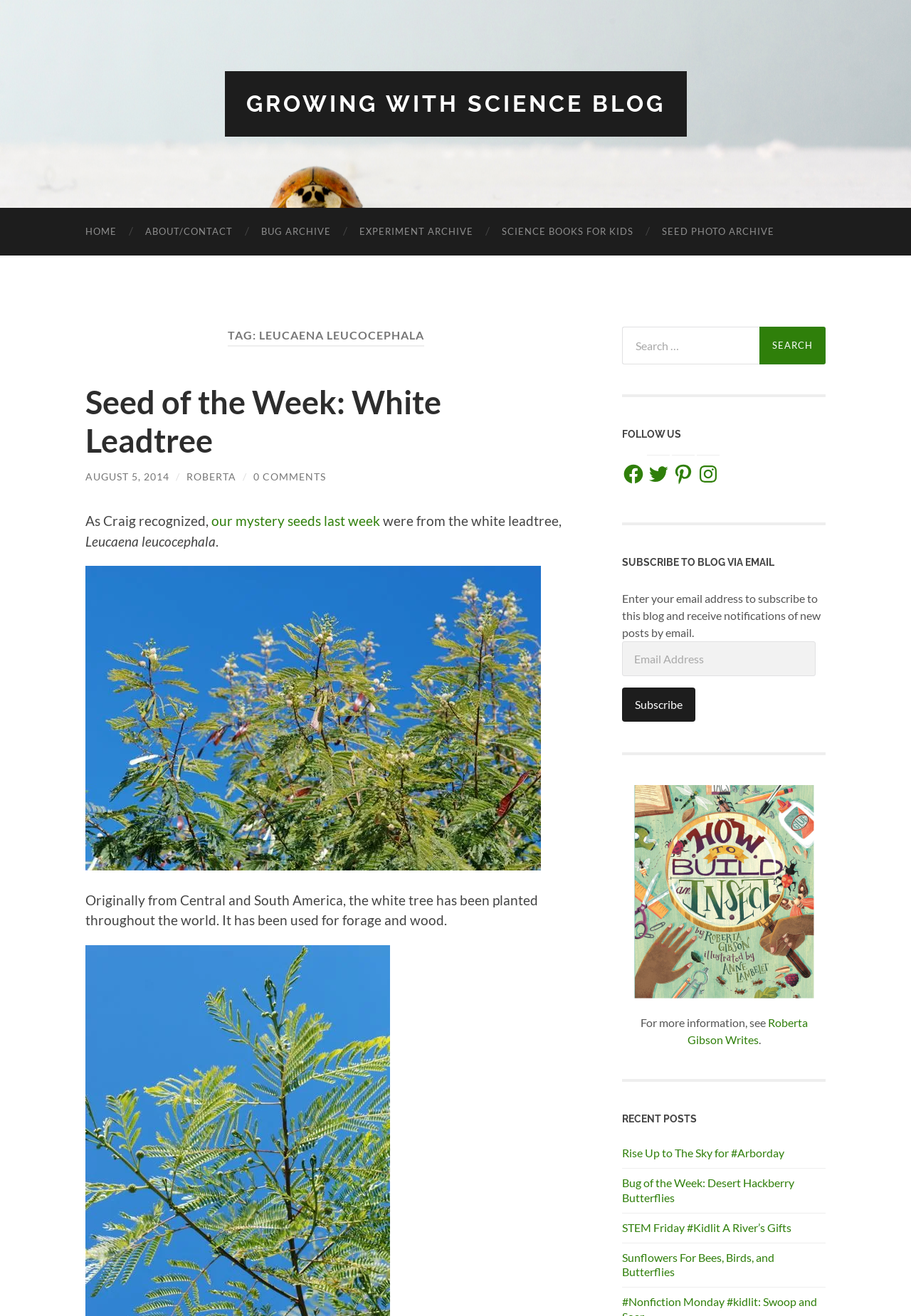Locate the bounding box coordinates of the item that should be clicked to fulfill the instruction: "Search for a term".

[0.683, 0.248, 0.906, 0.277]